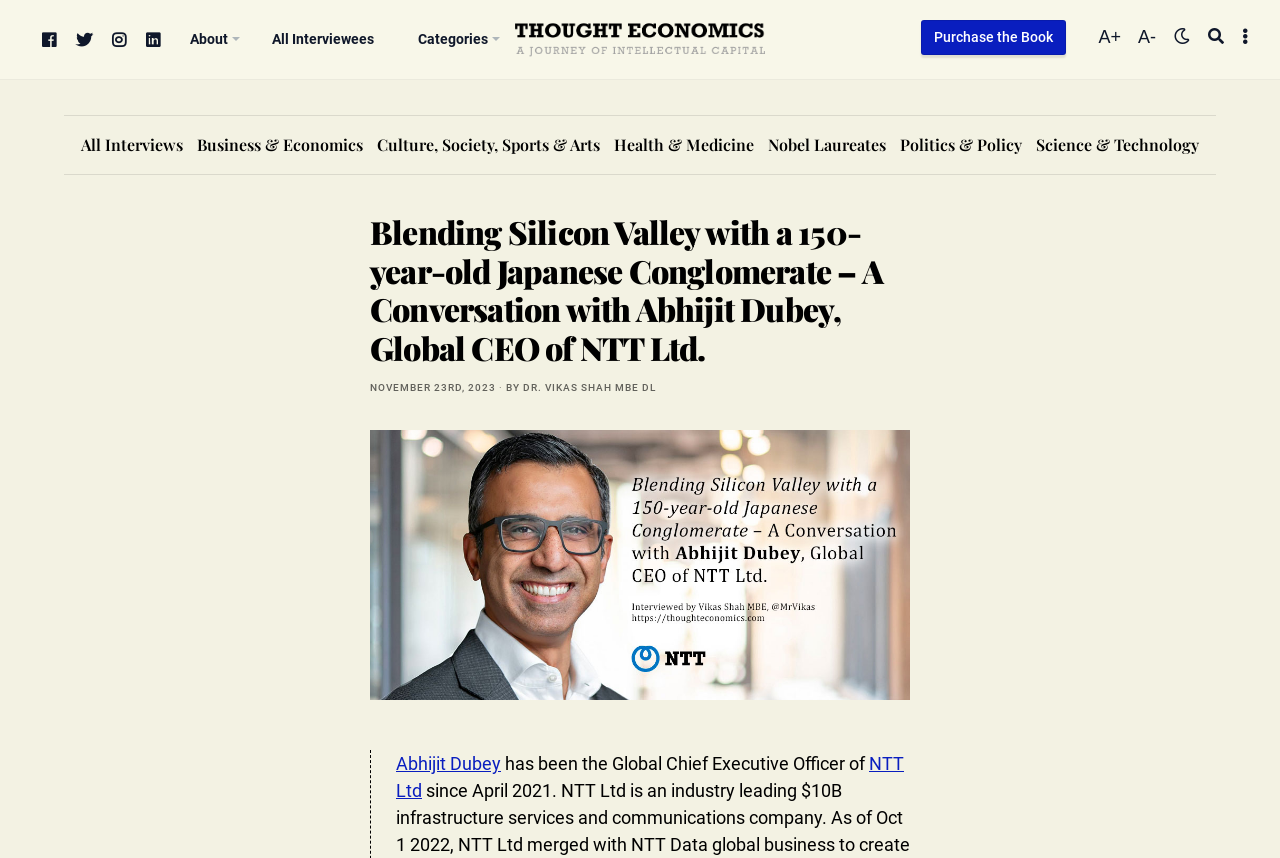Determine the bounding box coordinates for the UI element matching this description: "Categories".

[0.327, 0.036, 0.381, 0.055]